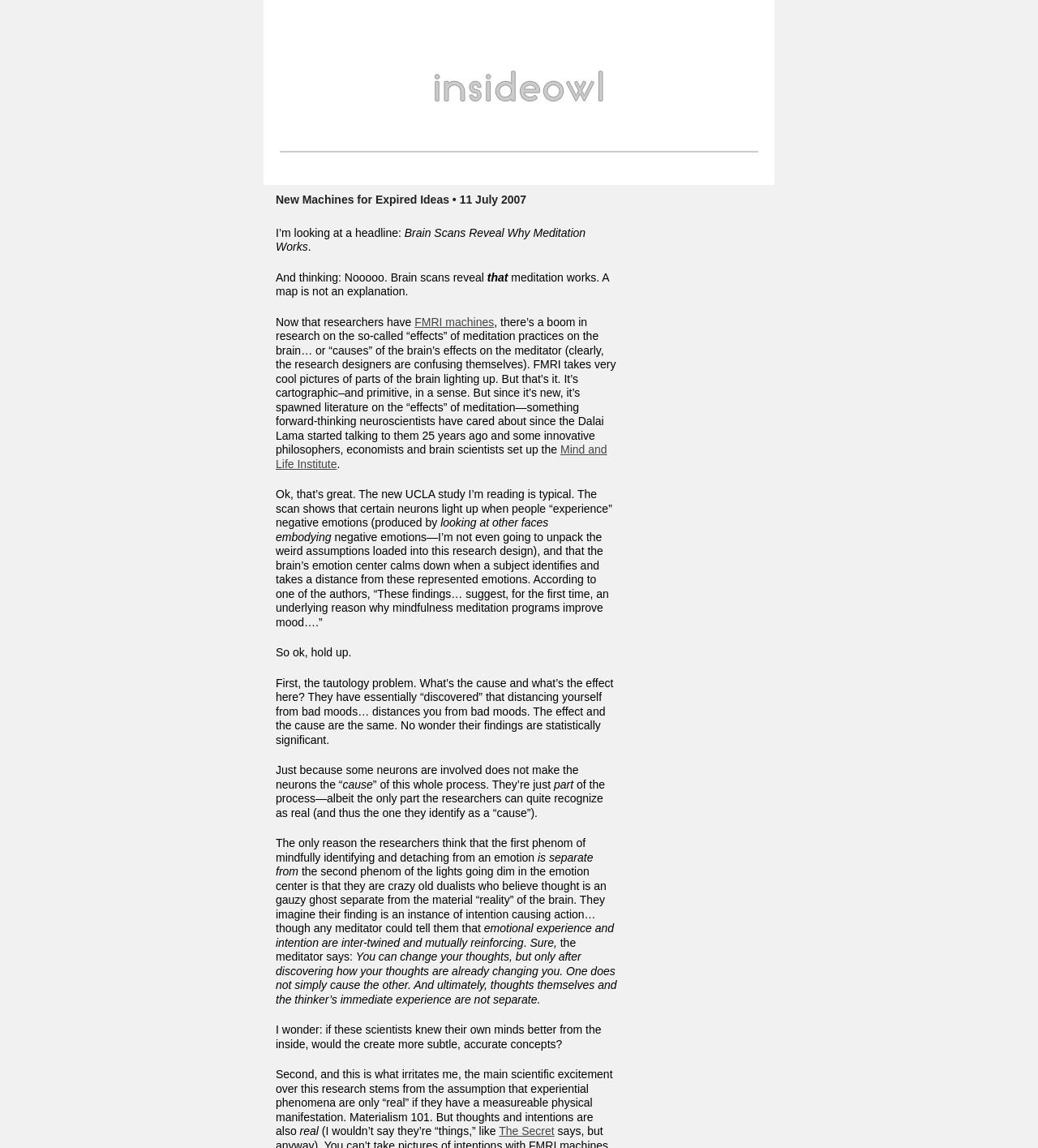What is the author's tone towards the researchers?
From the image, respond using a single word or phrase.

Critical and slightly sarcastic